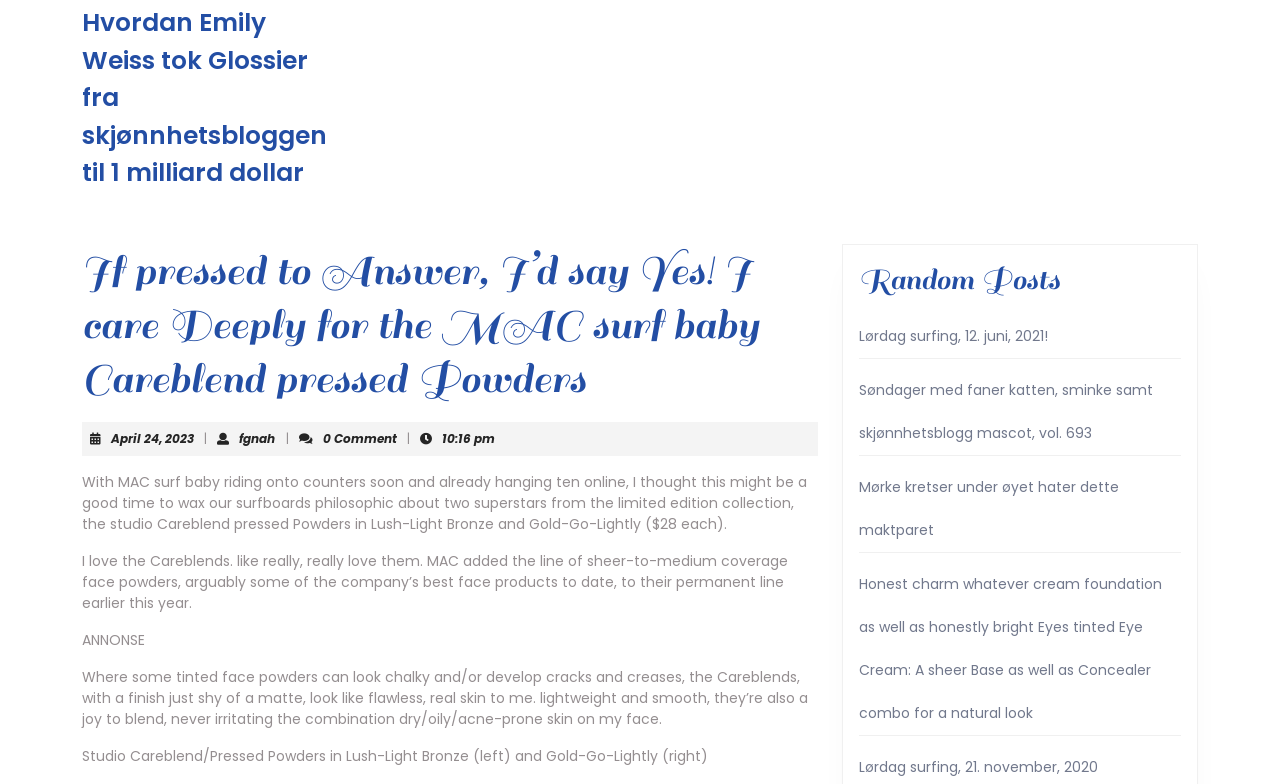Refer to the screenshot and answer the following question in detail:
What is the name of the product mentioned in the article?

I found the name of the product by reading the article content, specifically the sentence '...the studio Careblend pressed Powders in Lush-Light Bronze and Gold-Go-Lightly ($28 each).' which mentions the product name Careblend pressed Powders.